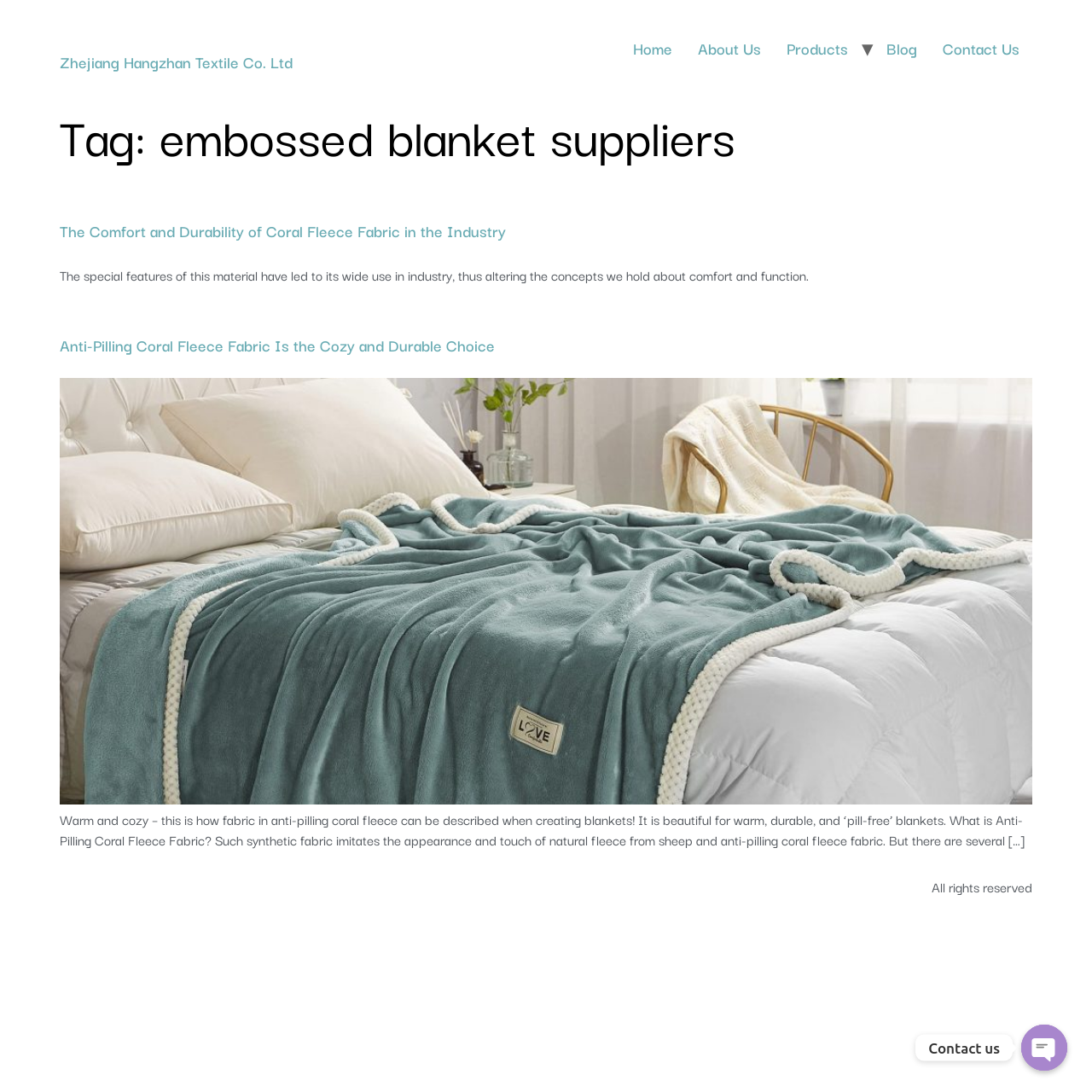Provide a brief response to the question using a single word or phrase: 
What is the copyright information?

All rights reserved